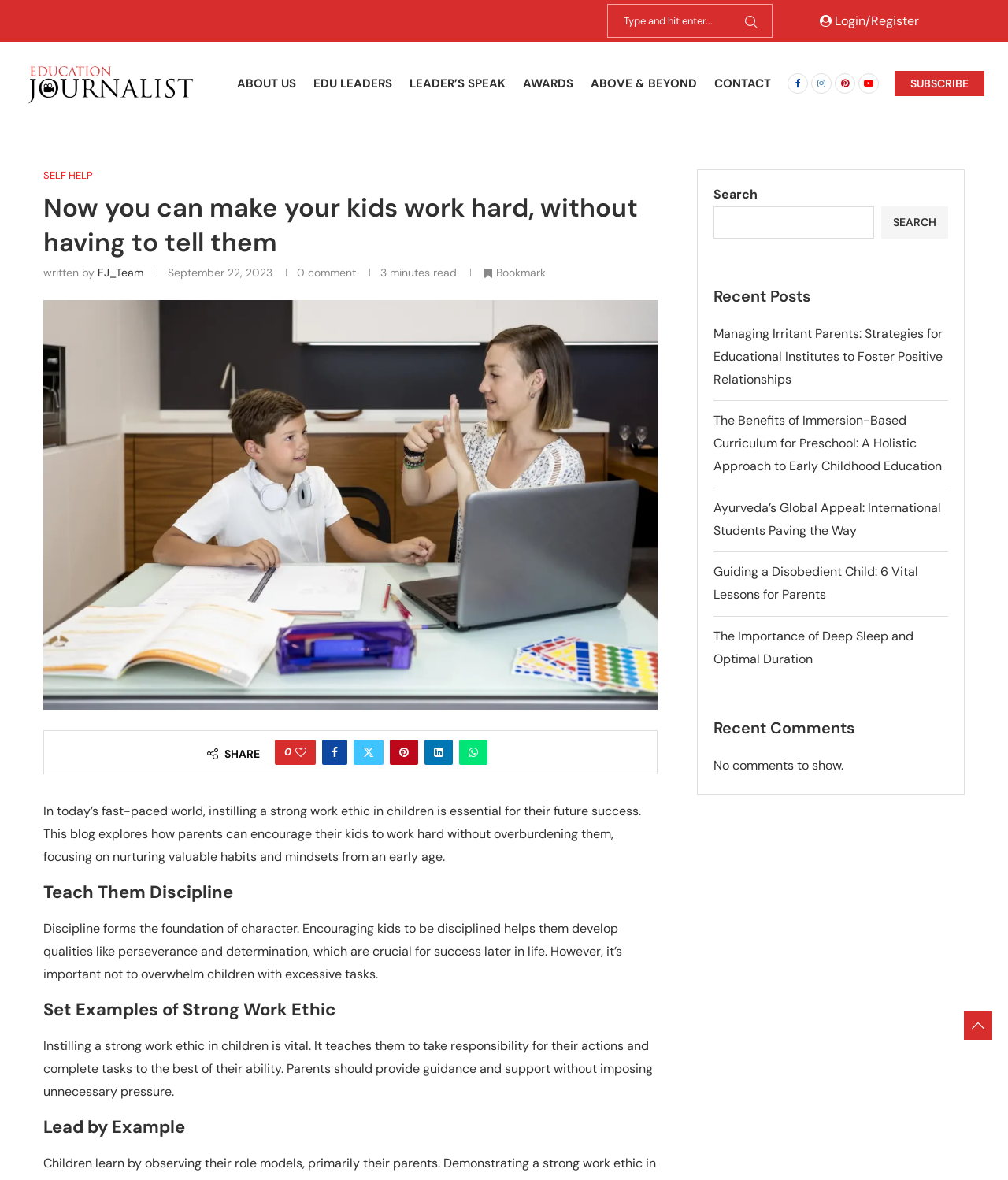Based on the image, please respond to the question with as much detail as possible:
Are there any comments on the latest article?

I determined that there are no comments on the latest article by looking at the 'Recent Comments' section, which states 'No comments to show.'